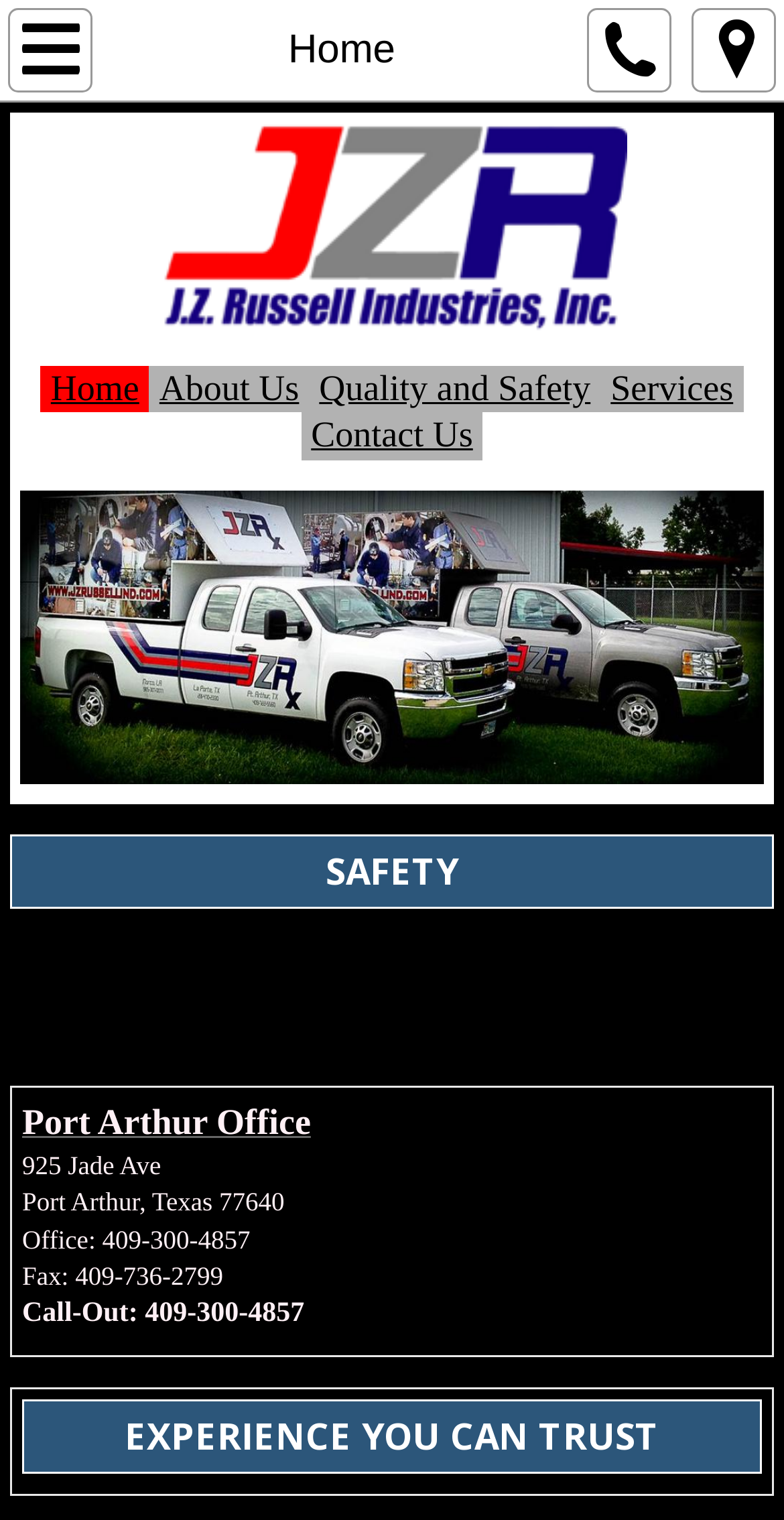Locate the UI element described by Wake-On-Lan (WOL) power driver in the provided webpage screenshot. Return the bounding box coordinates in the format (top-left x, top-left y, bottom-right x, bottom-right y), ensuring all values are between 0 and 1.

None